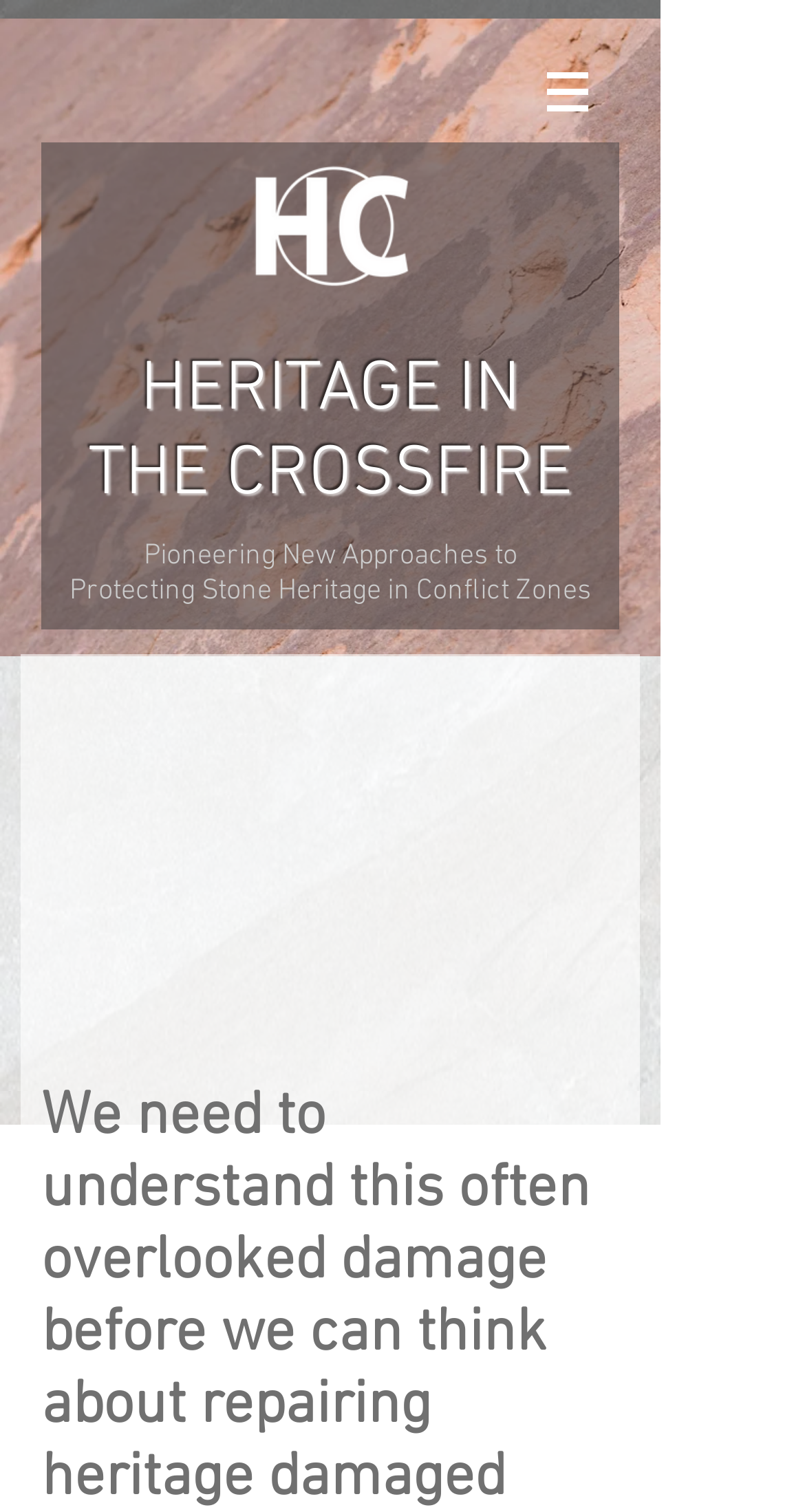Identify and provide the bounding box coordinates of the UI element described: "HERITAGE IN THE CROSSFIRE". The coordinates should be formatted as [left, top, right, bottom], with each number being a float between 0 and 1.

[0.109, 0.231, 0.712, 0.343]